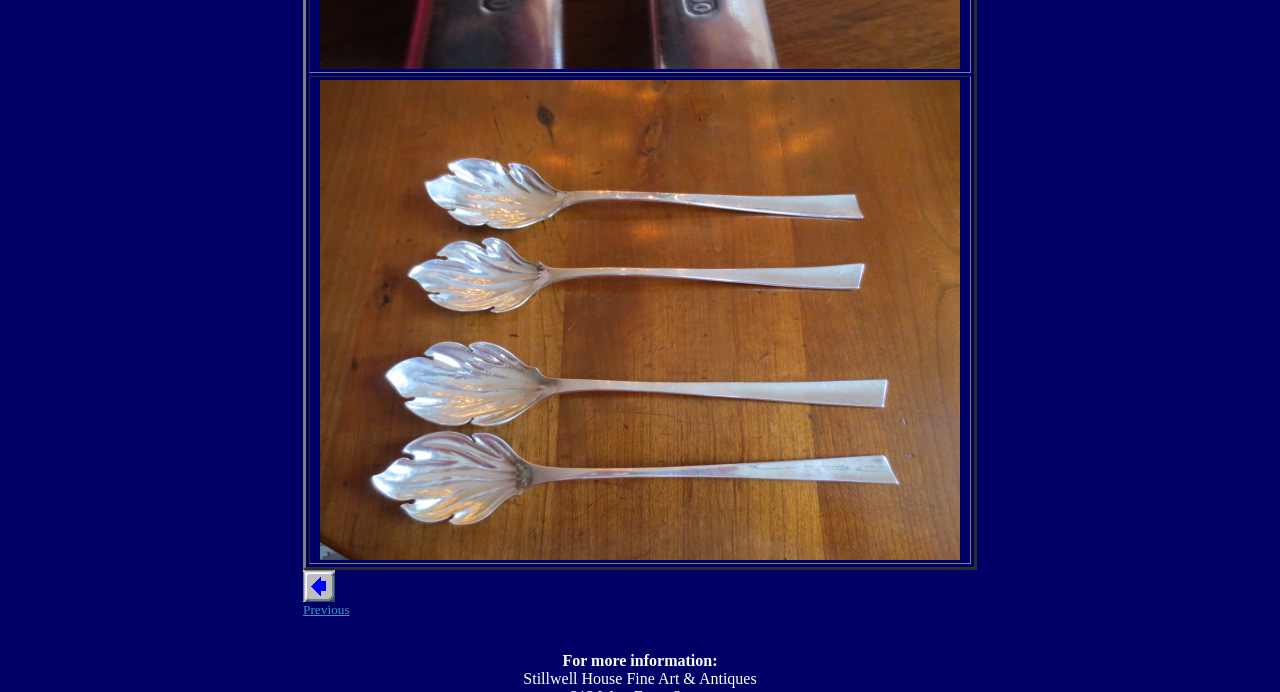Please give a short response to the question using one word or a phrase:
What is the name of the fine art and antiques place?

Stillwell House Fine Art & Antiques